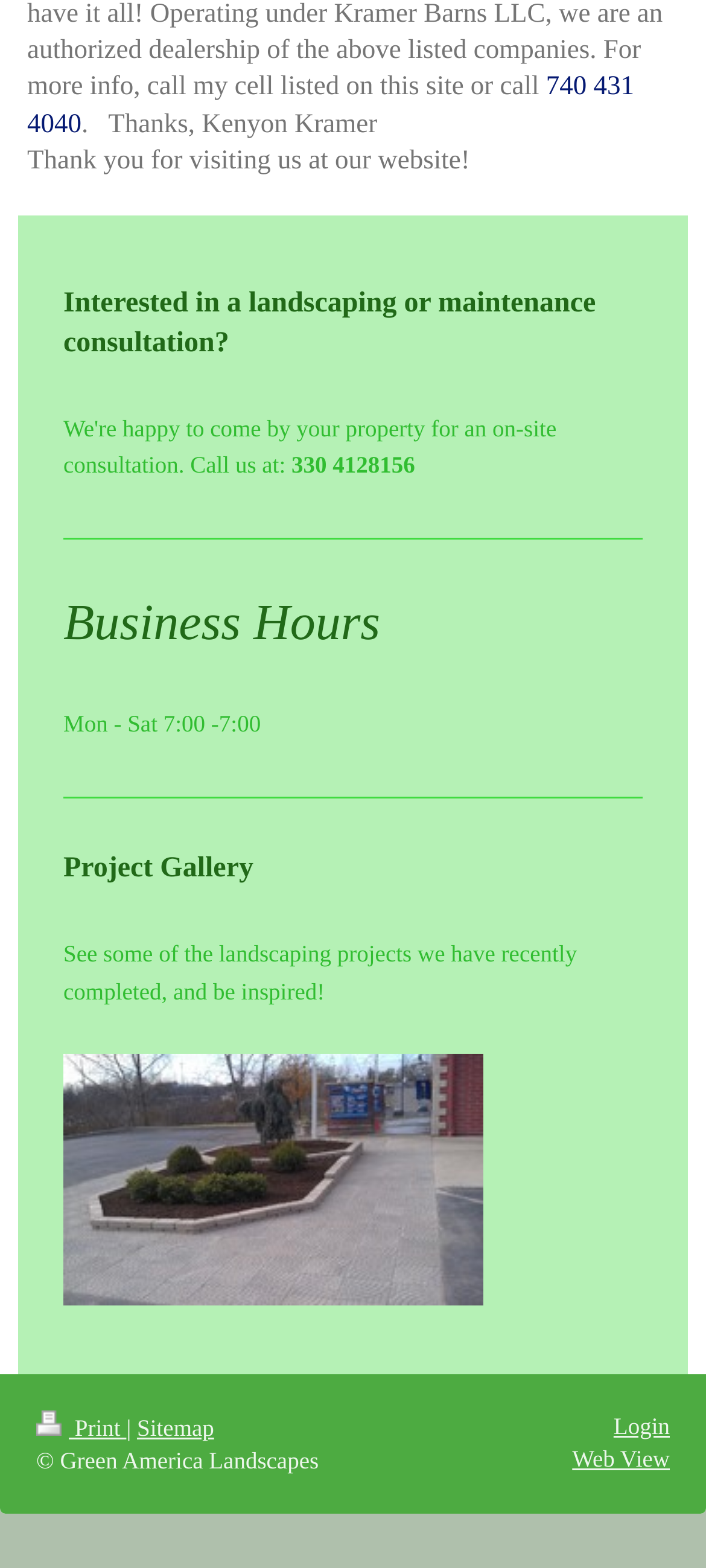What is the name of the company?
Refer to the image and provide a one-word or short phrase answer.

Green America Landscapes